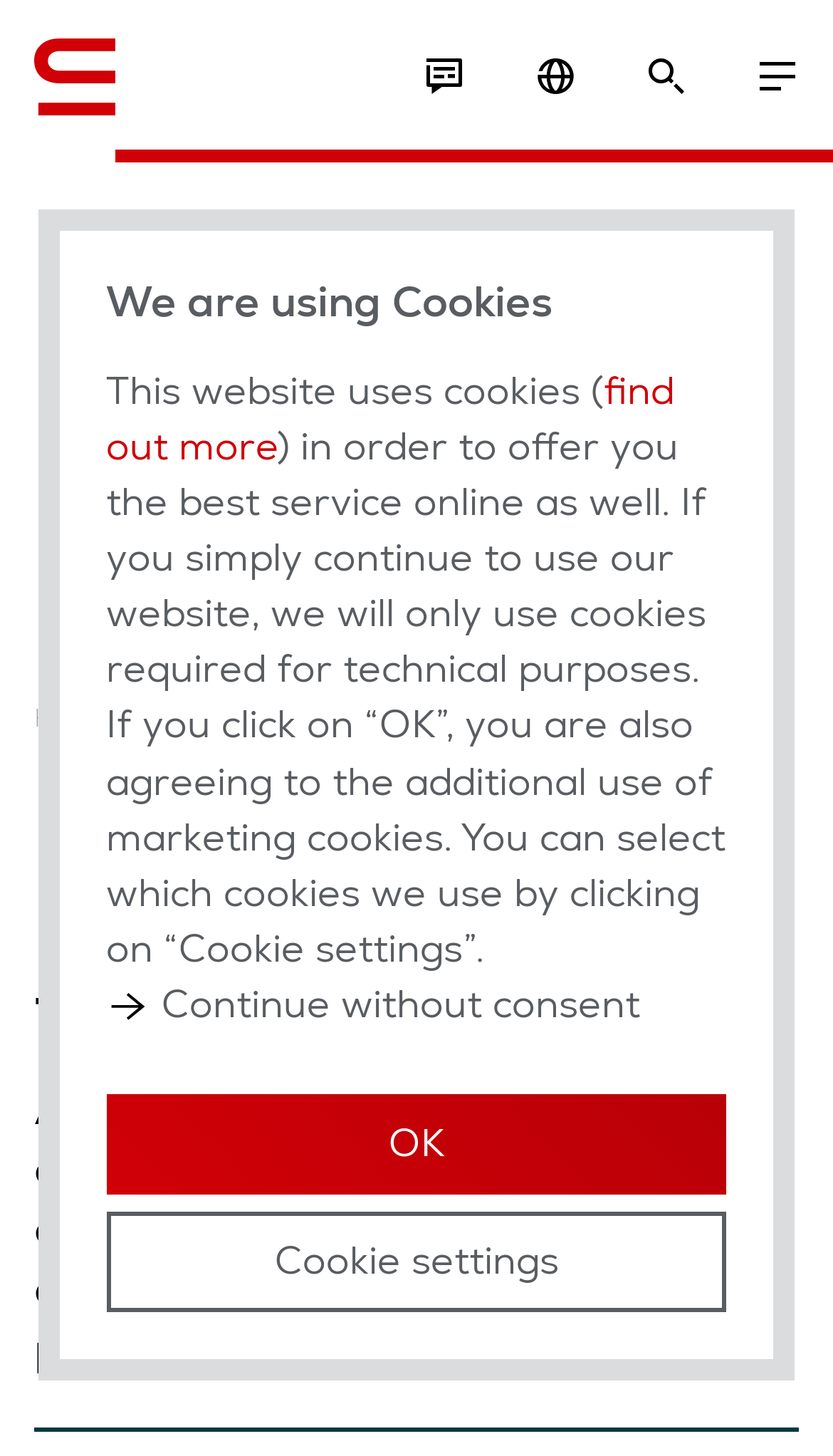How many buttons are there in the cookie settings dialog?
Using the image, give a concise answer in the form of a single word or short phrase.

3